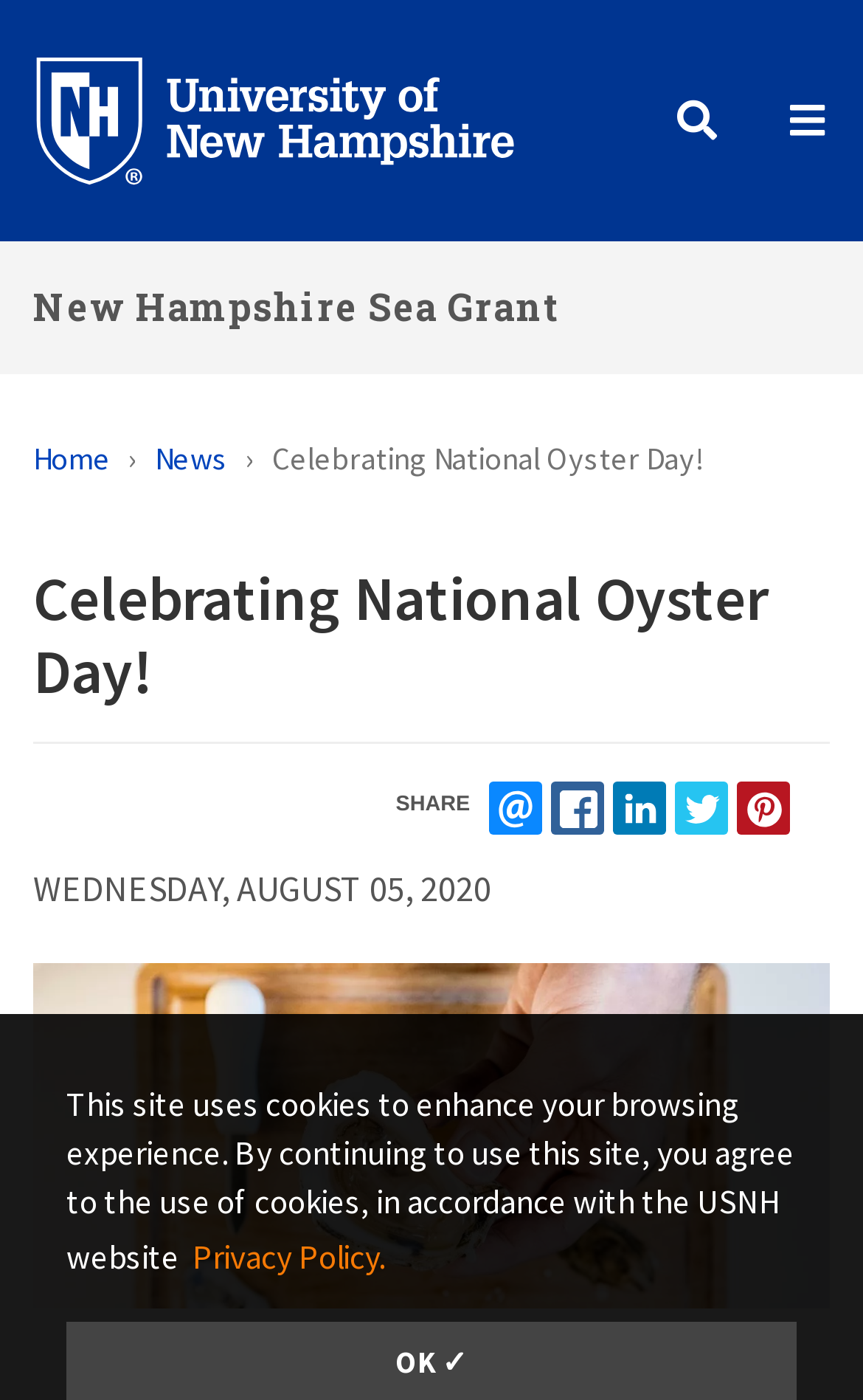Find the bounding box coordinates for the element described here: "English".

None